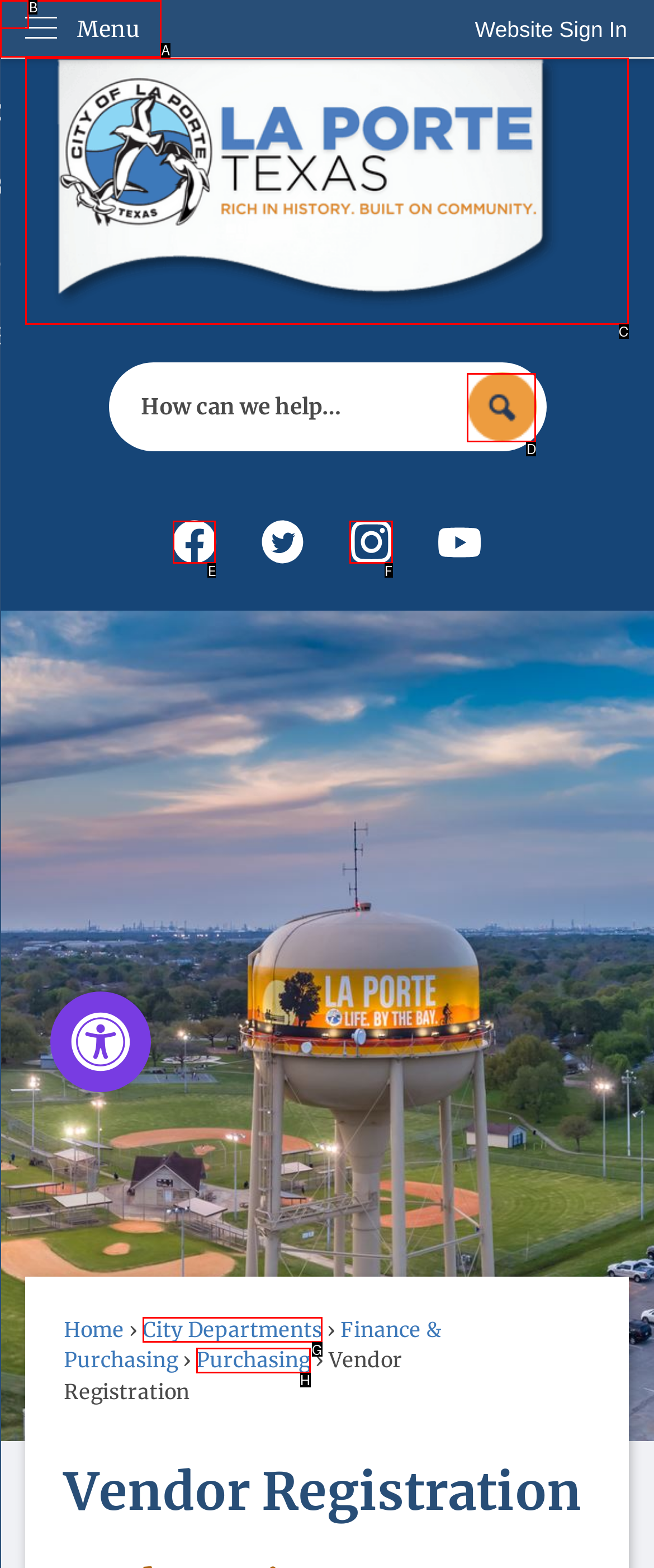For the task: Go to La Porte, TX Homepage, tell me the letter of the option you should click. Answer with the letter alone.

C